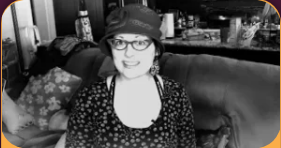Respond to the question below with a single word or phrase: What is the color scheme of the photograph?

Monochrome